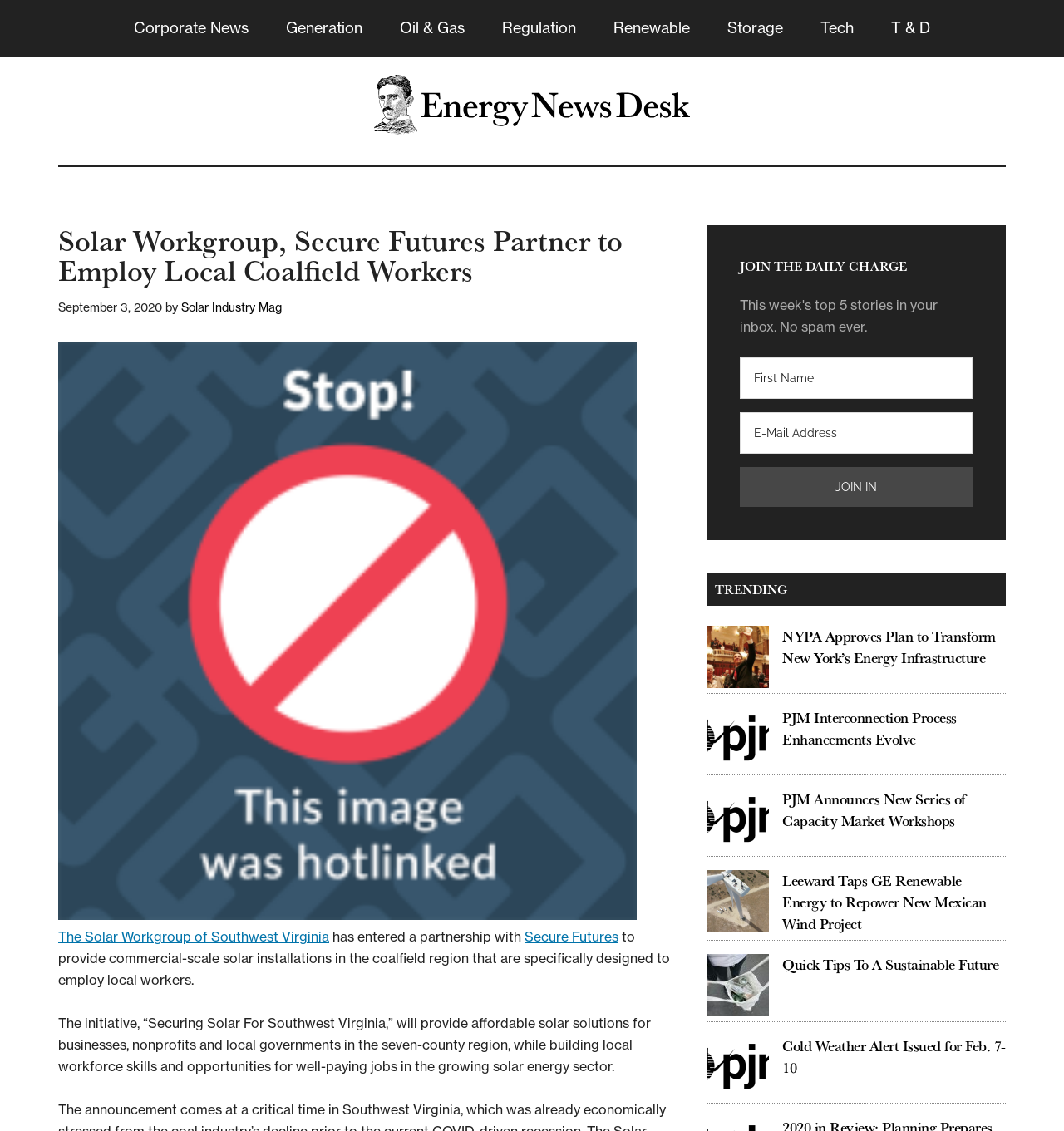Provide the bounding box coordinates of the section that needs to be clicked to accomplish the following instruction: "Click the 'Corporate News' link."

[0.11, 0.0, 0.249, 0.05]